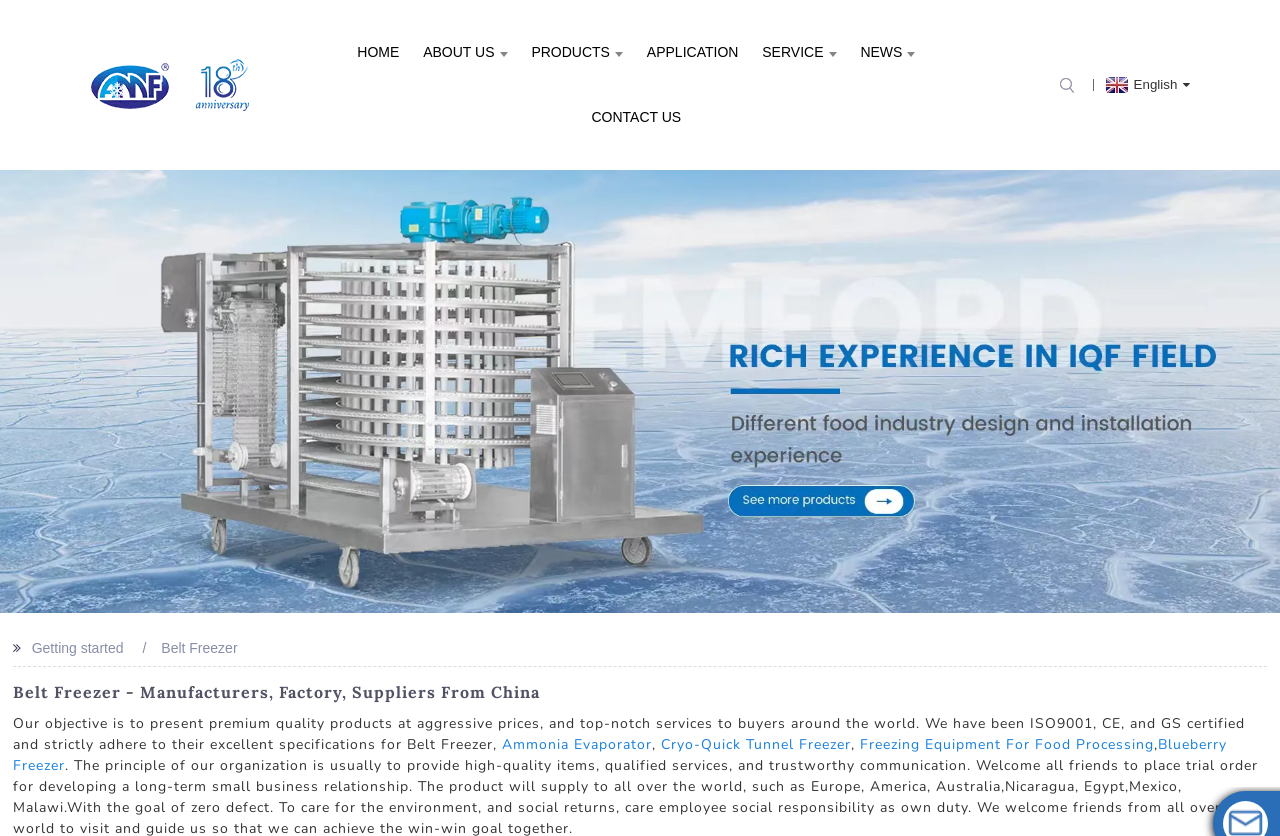Highlight the bounding box coordinates of the element that should be clicked to carry out the following instruction: "Click the ABOUT US link". The coordinates must be given as four float numbers ranging from 0 to 1, i.e., [left, top, right, bottom].

[0.331, 0.024, 0.396, 0.102]